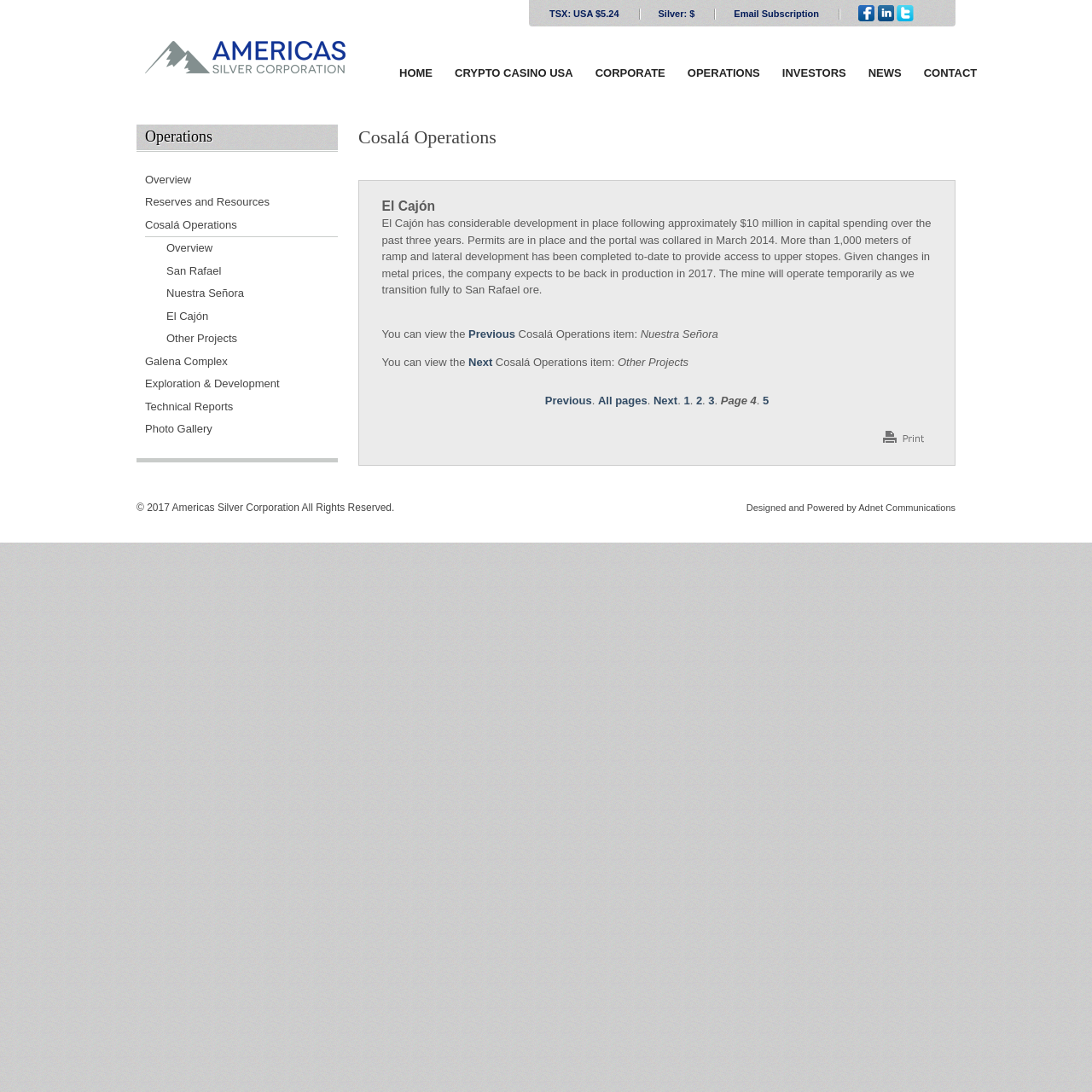Determine the bounding box coordinates of the clickable region to execute the instruction: "Read the 'Technical Reports'". The coordinates should be four float numbers between 0 and 1, denoted as [left, top, right, bottom].

[0.125, 0.362, 0.309, 0.382]